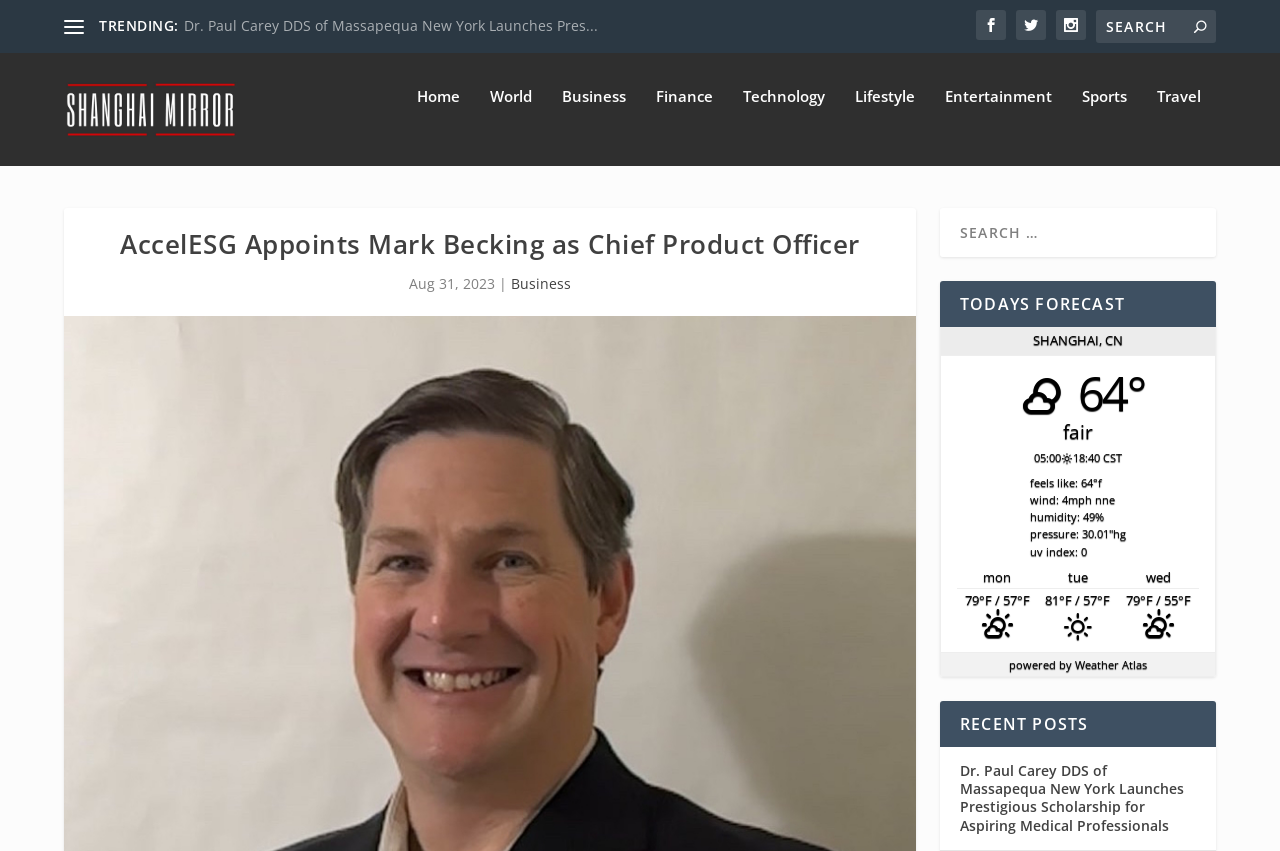Using the element description: "OUR DOGS", determine the bounding box coordinates. The coordinates should be in the format [left, top, right, bottom], with values between 0 and 1.

None